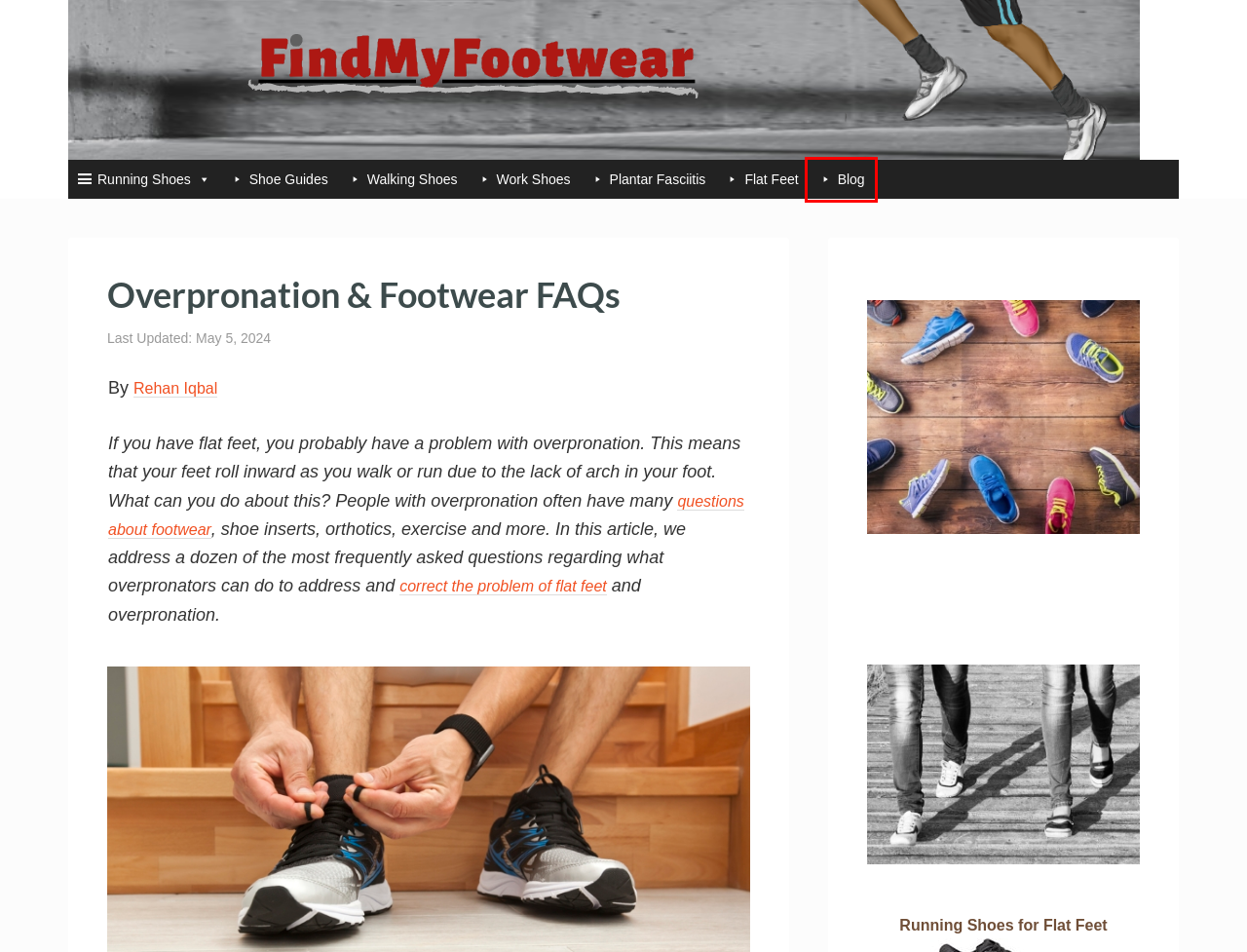You are given a screenshot of a webpage with a red rectangle bounding box around an element. Choose the best webpage description that matches the page after clicking the element in the bounding box. Here are the candidates:
A. 12 Best Walking Shoes for Plantar Fasciitis and Heel Pain - Find My Footwear
B. Shoe Guides Archives - Find My Footwear
C. Work Shoes Archives - Find My Footwear
D. Walking Shoes Archives - Find My Footwear
E. Blog Archives - Find My Footwear
F. Plantar Fasciitis Archives - Find My Footwear
G. Find My Footwear - Style and Comfort for Your Feet
H. Flat Feet Archives - Find My Footwear

E